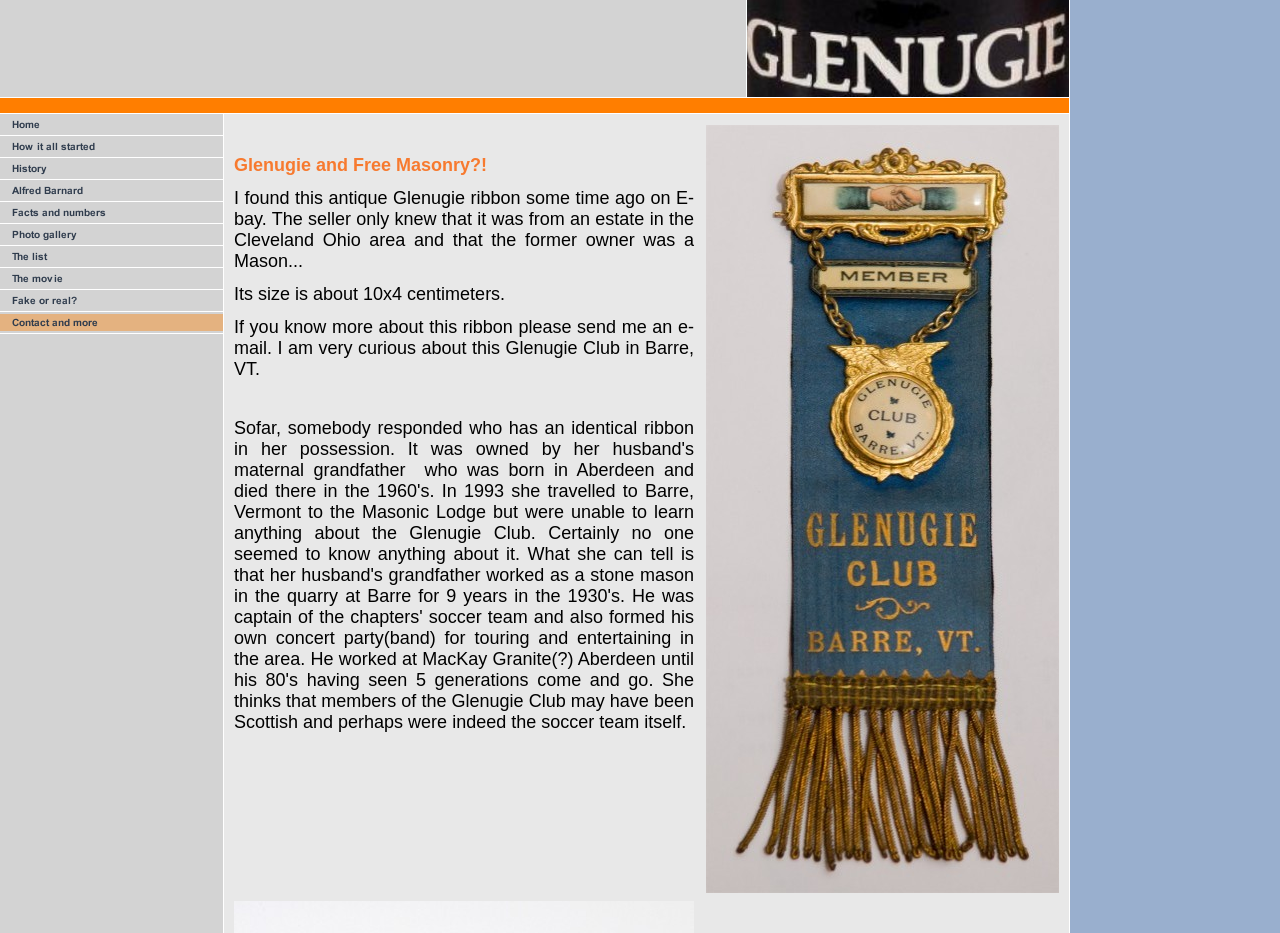Using the information in the image, give a comprehensive answer to the question: 
What is the location of the estate where the Glenugie ribbon was found?

The webpage states that the seller of the Glenugie ribbon only knew that it was from an estate in the Cleveland Ohio area.